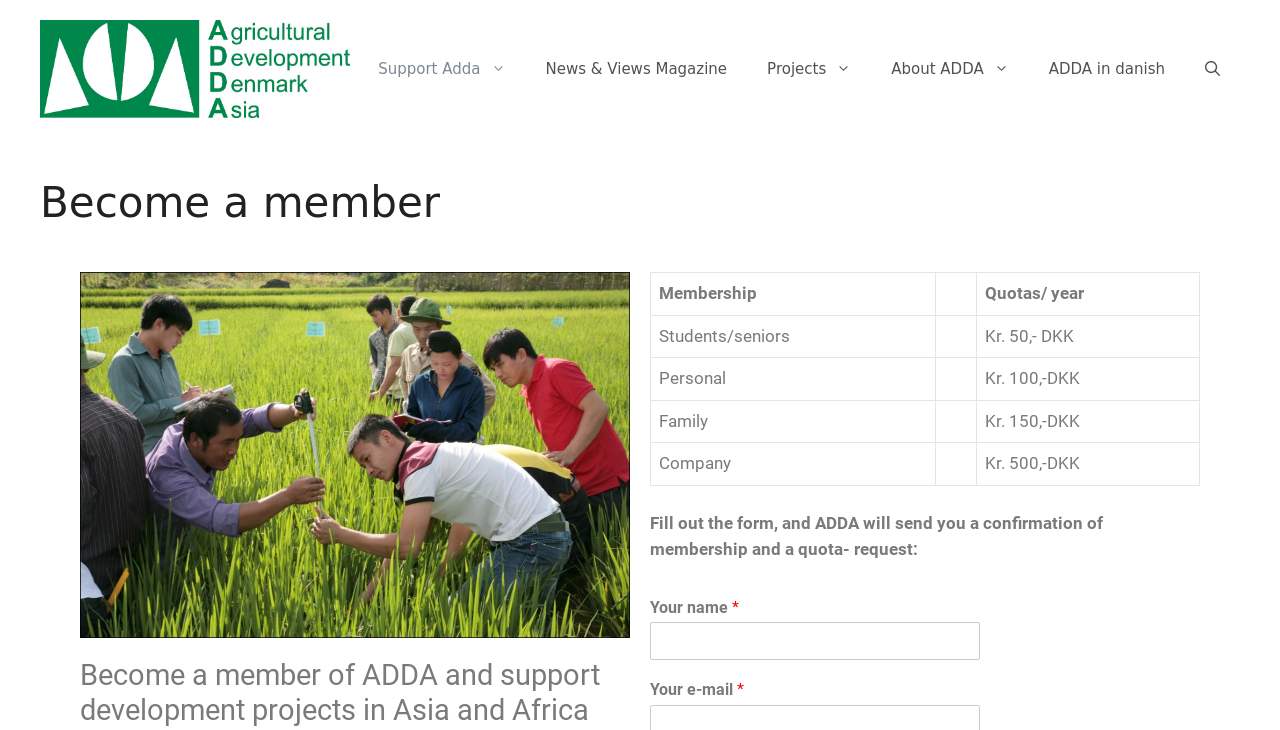Provide a single word or phrase to answer the given question: 
What is required to fill in the 'Your name' field?

It is required